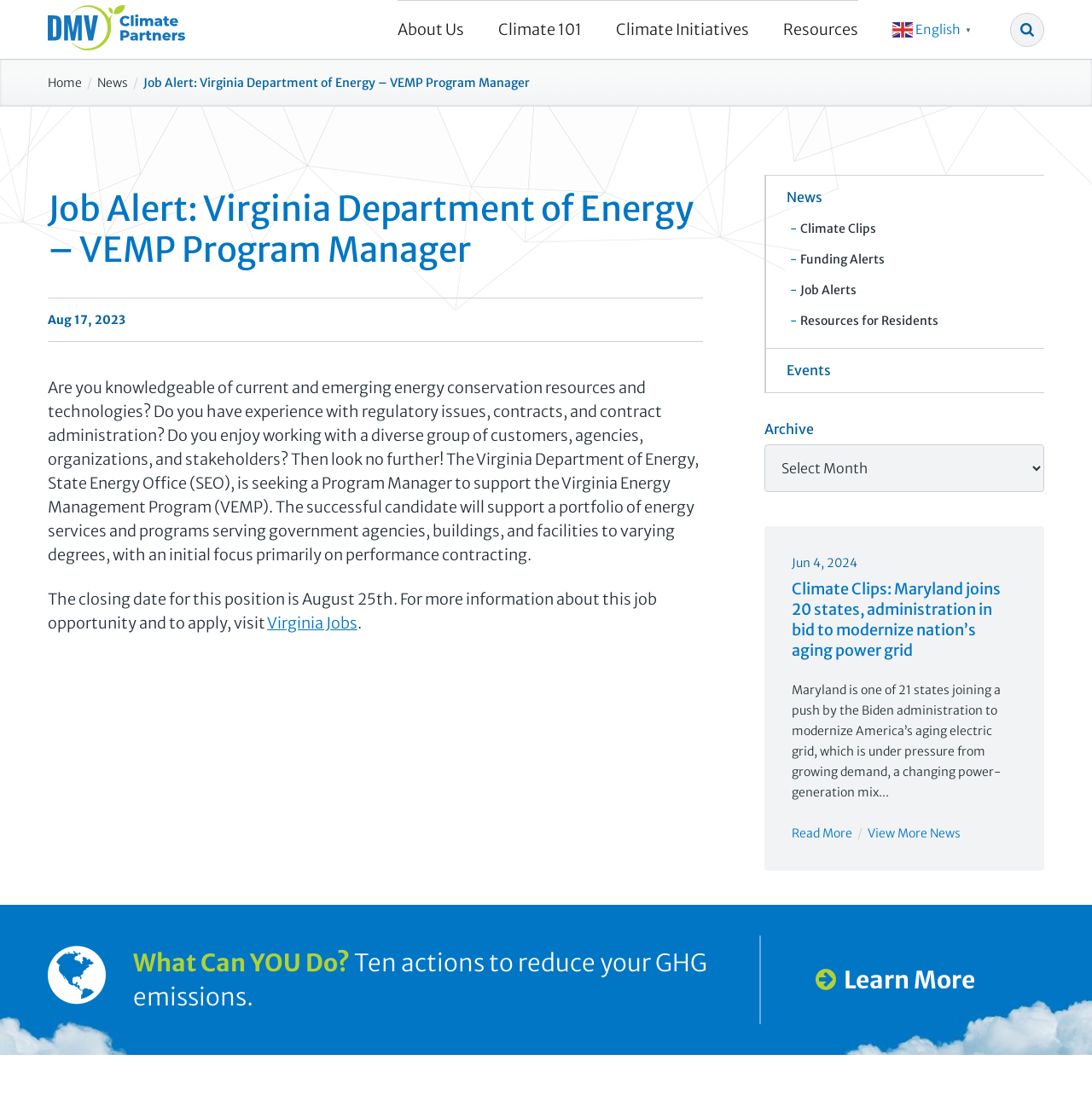Provide an in-depth description of the elements and layout of the webpage.

This webpage is about DMV Climate Partners, an organization focused on climate initiatives. At the top, there is a logo image of DMV Climate Partners, followed by a navigation menu with links to "About Us", "Climate 101", "Climate Initiatives", "Resources", and a language selection option. On the right side of the navigation menu, there is a search button.

Below the navigation menu, there is a main section with a job alert article titled "Job Alert: Virginia Department of Energy – VEMP Program Manager". The article has a heading, a date "Aug 17, 2023", and a description of the job opportunity. There is also a link to "Virginia Jobs" to apply for the position.

To the right of the main section, there is a sidebar with a heading "Sidebar Navigation". The sidebar contains links to "News", "Events", and "Archives", as well as a dropdown menu for archives. Below the sidebar navigation, there is a section titled "Recent Articles" with a list of article summaries, including a heading, a date, and a brief description of each article.

At the bottom of the page, there is a section with a heading "What Can YOU Do?" and a list of ten actions to reduce greenhouse gas emissions. There is also a "Learn More" link to explore further.

Overall, the webpage is focused on providing information about climate initiatives, job opportunities, and resources related to climate change, with a clean and organized layout.